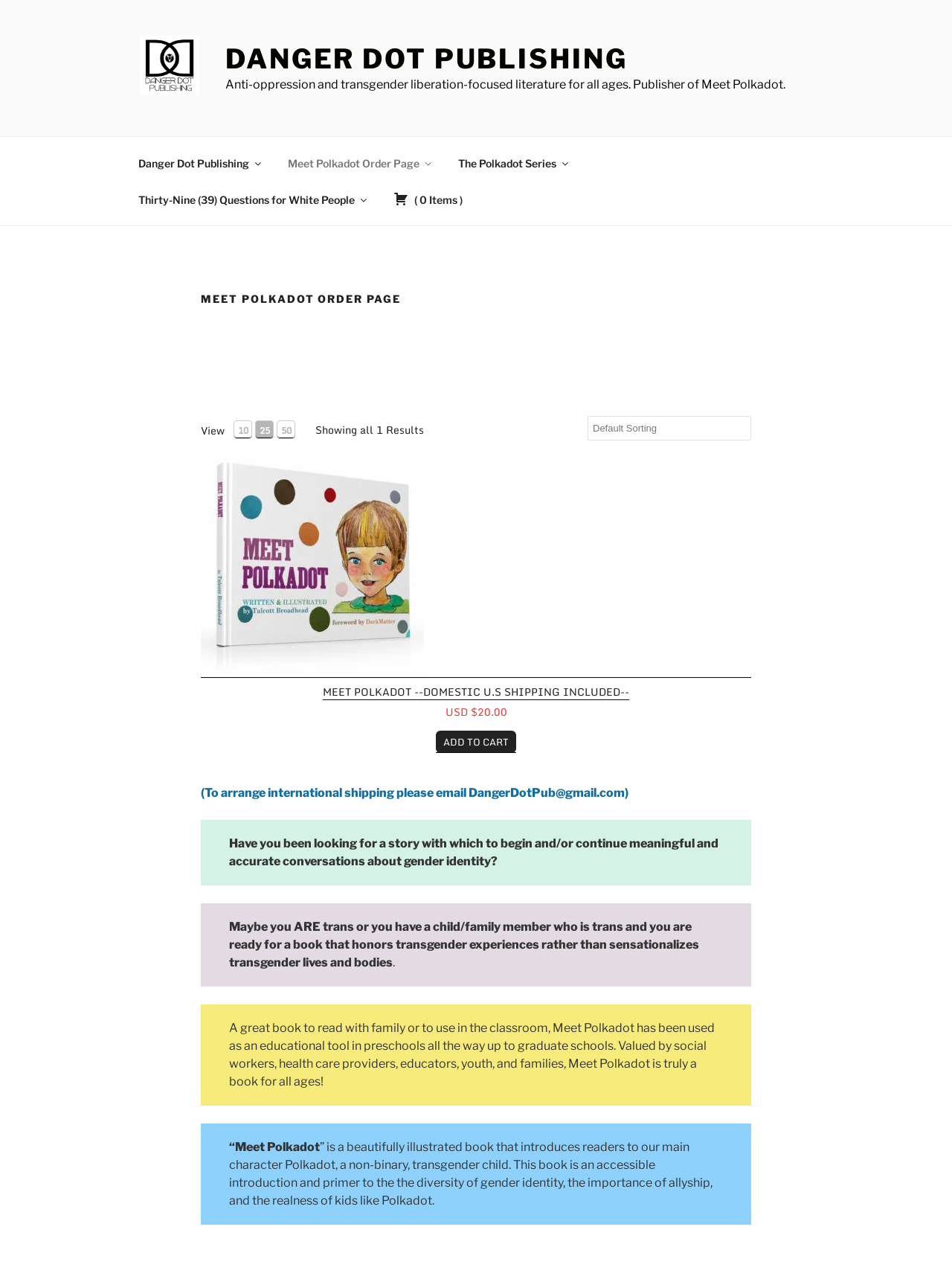Respond to the question below with a concise word or phrase:
What is the shipping policy for international orders?

Email DangerDotPub@gmail.com